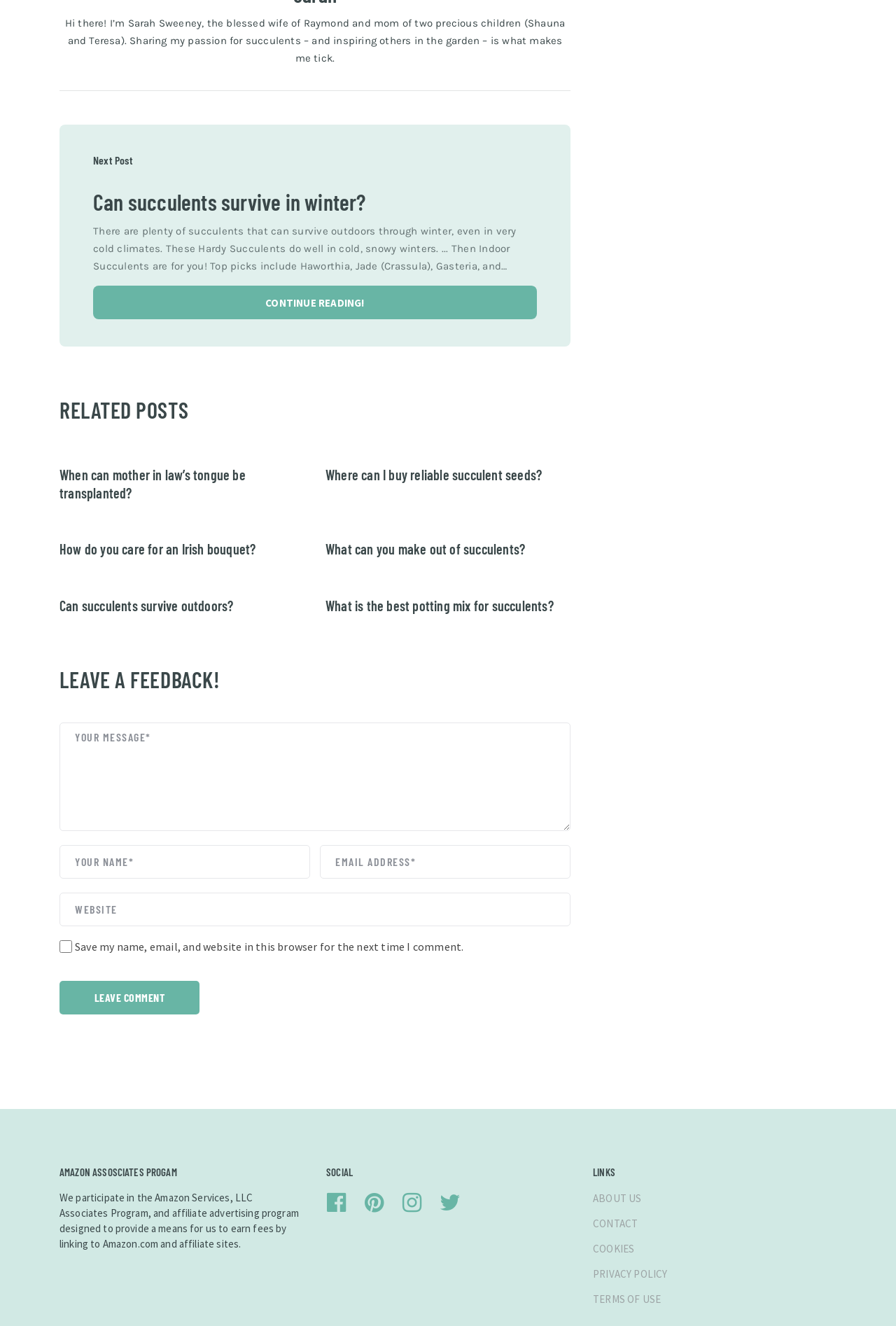Give a succinct answer to this question in a single word or phrase: 
What affiliate program does the website participate in?

Amazon Services, LLC Associates Program